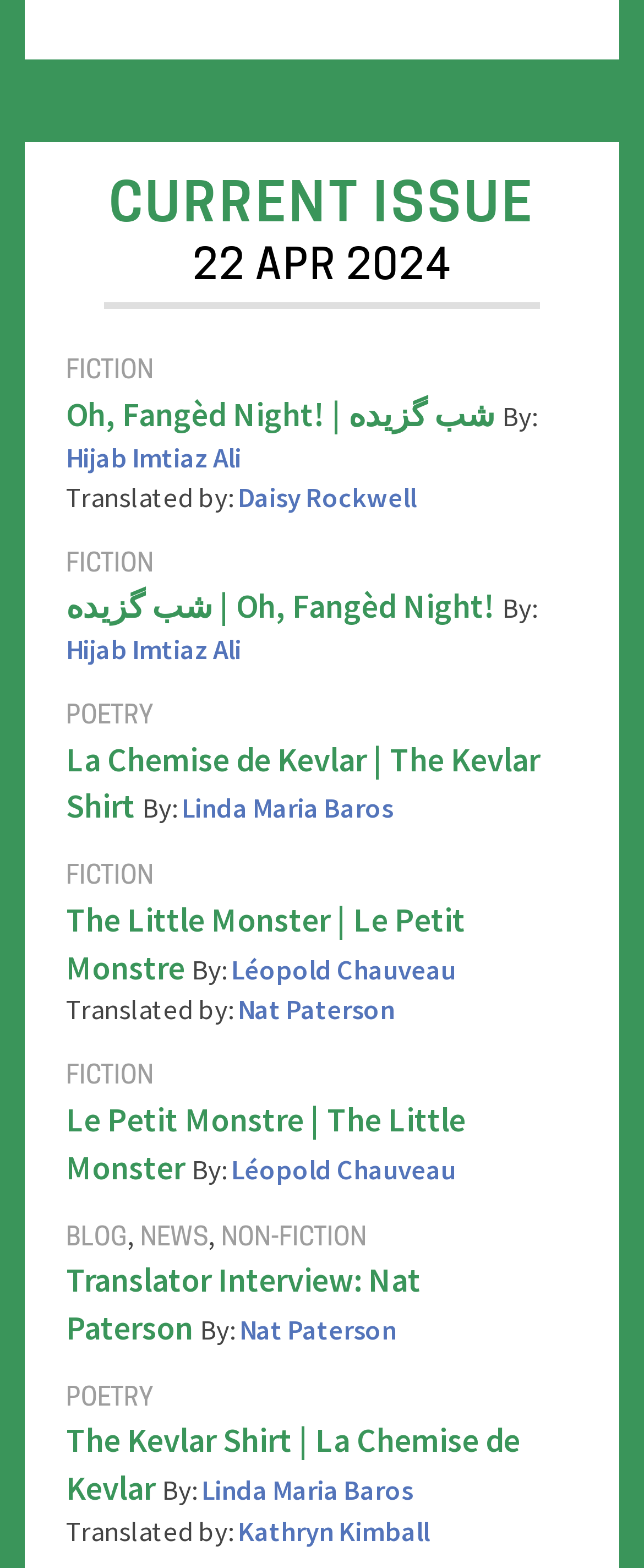Locate the bounding box coordinates of the area to click to fulfill this instruction: "Visit blog". The bounding box should be presented as four float numbers between 0 and 1, in the order [left, top, right, bottom].

[0.103, 0.782, 0.197, 0.798]